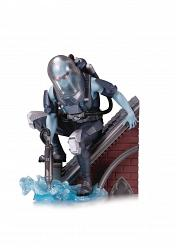What is Mr. Freeze holding?
Based on the visual, give a brief answer using one word or a short phrase.

Ice gun